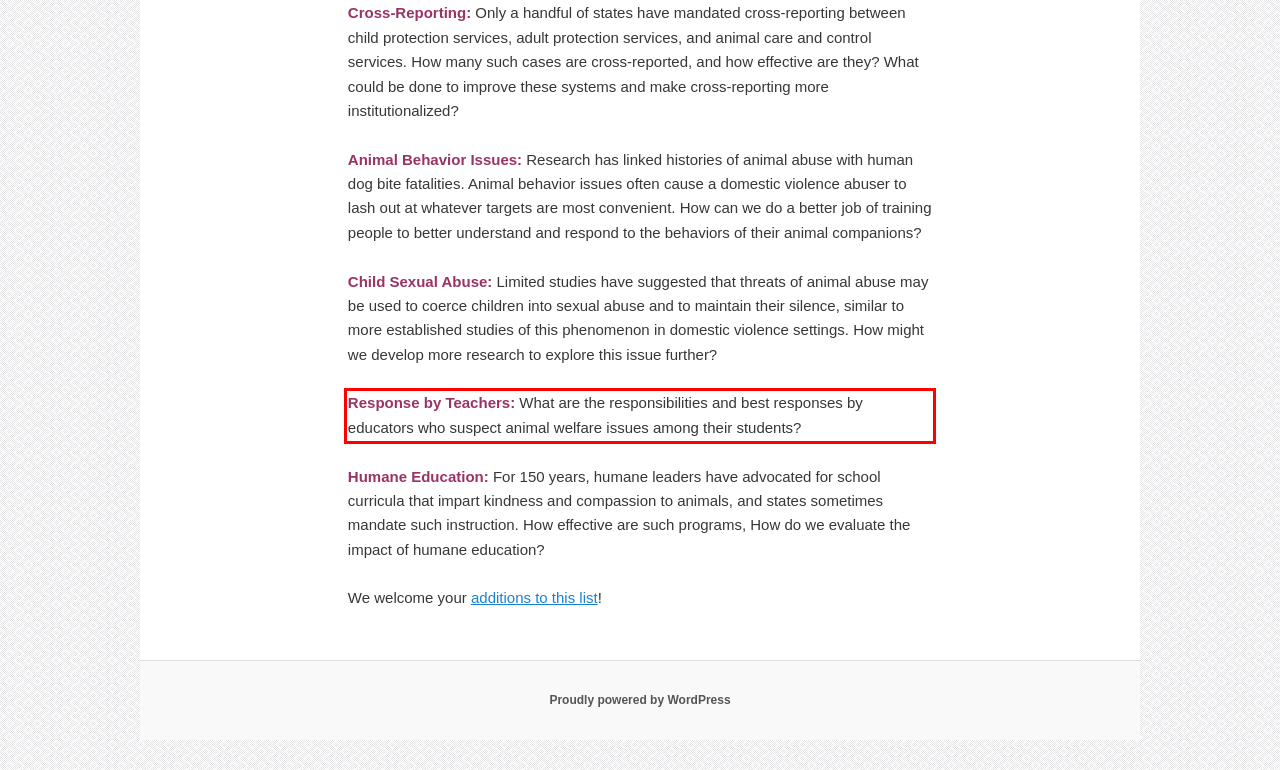From the given screenshot of a webpage, identify the red bounding box and extract the text content within it.

Response by Teachers: What are the responsibilities and best responses by educators who suspect animal welfare issues among their students?